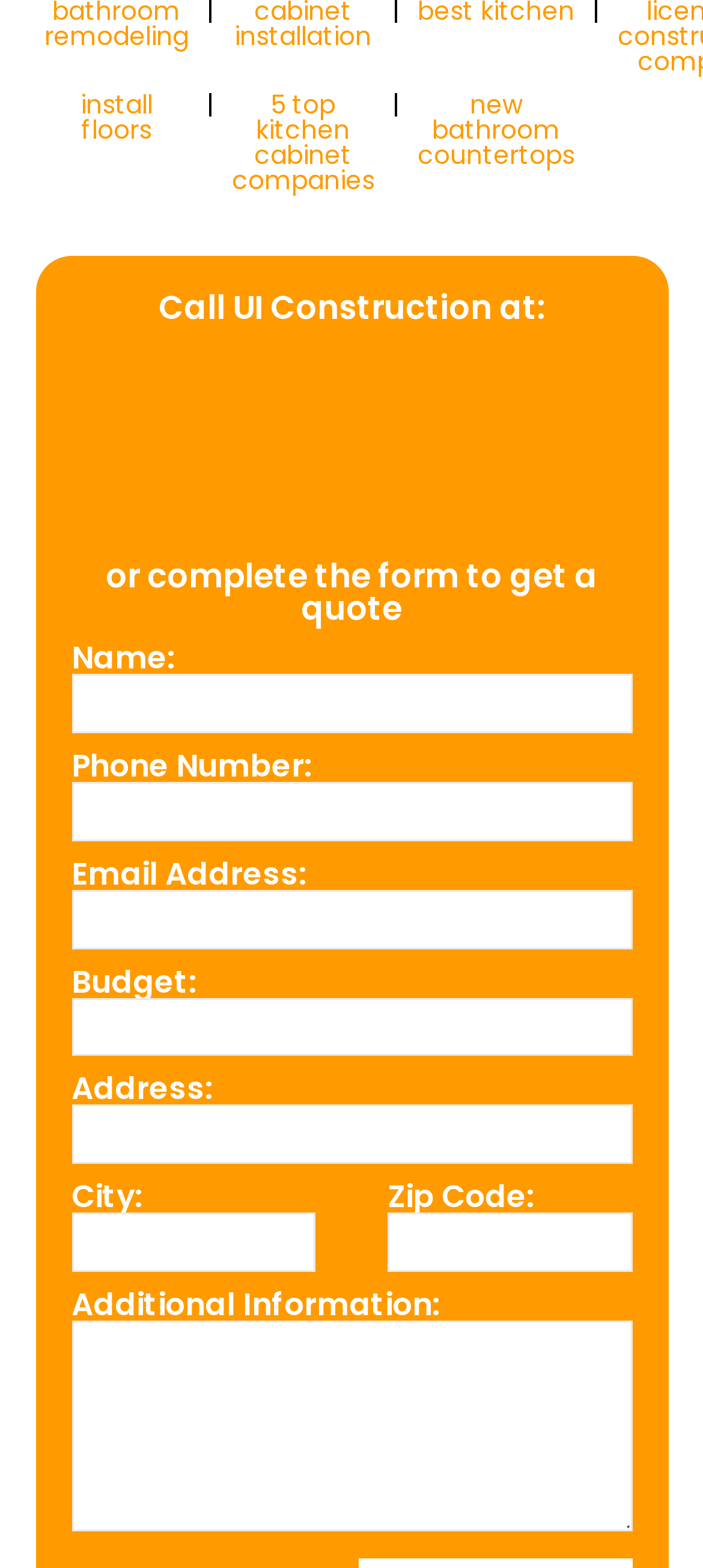Please find the bounding box coordinates for the clickable element needed to perform this instruction: "View the contents".

None